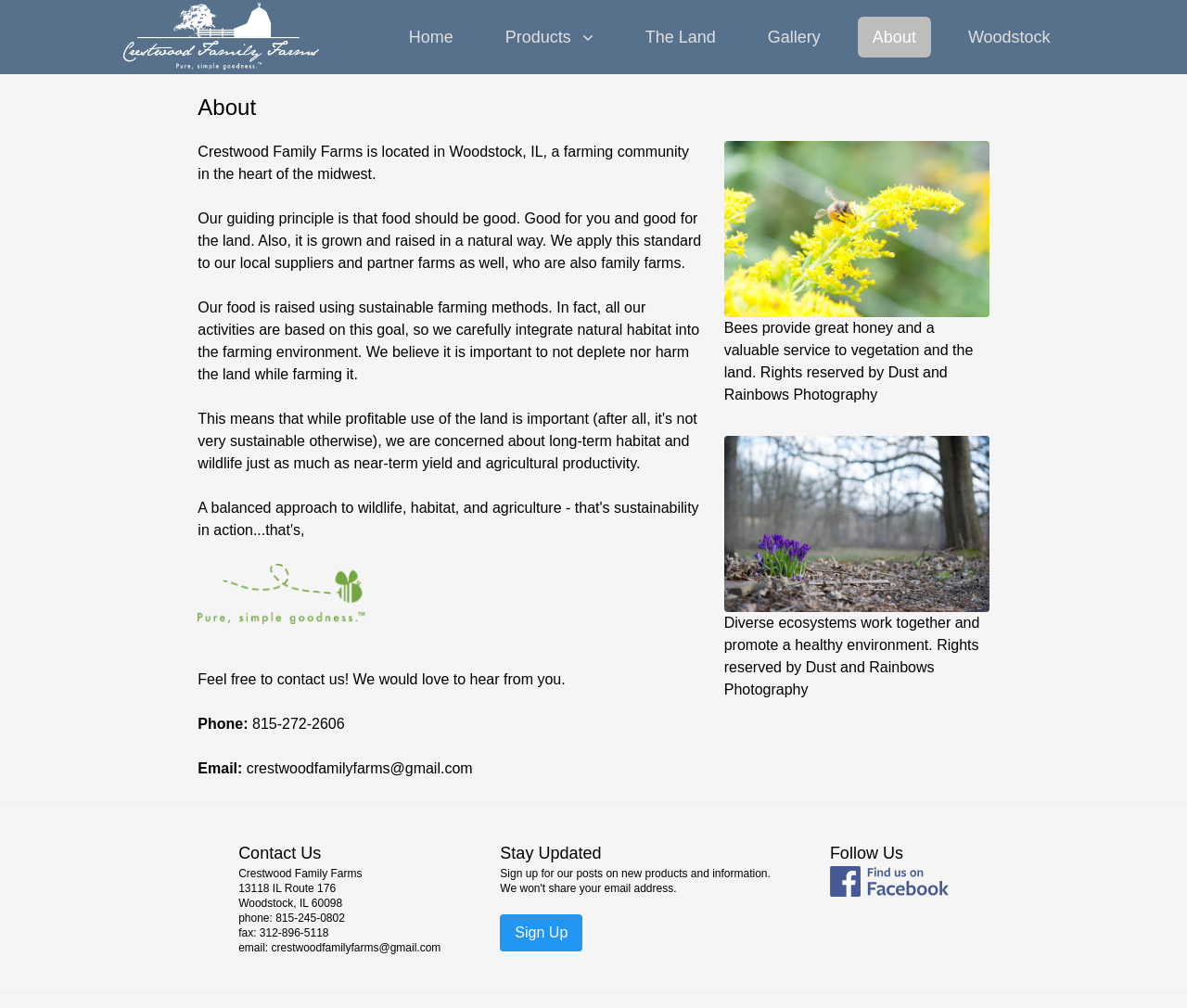Please find the bounding box coordinates of the section that needs to be clicked to achieve this instruction: "Click the Sign Up button".

[0.421, 0.907, 0.491, 0.944]